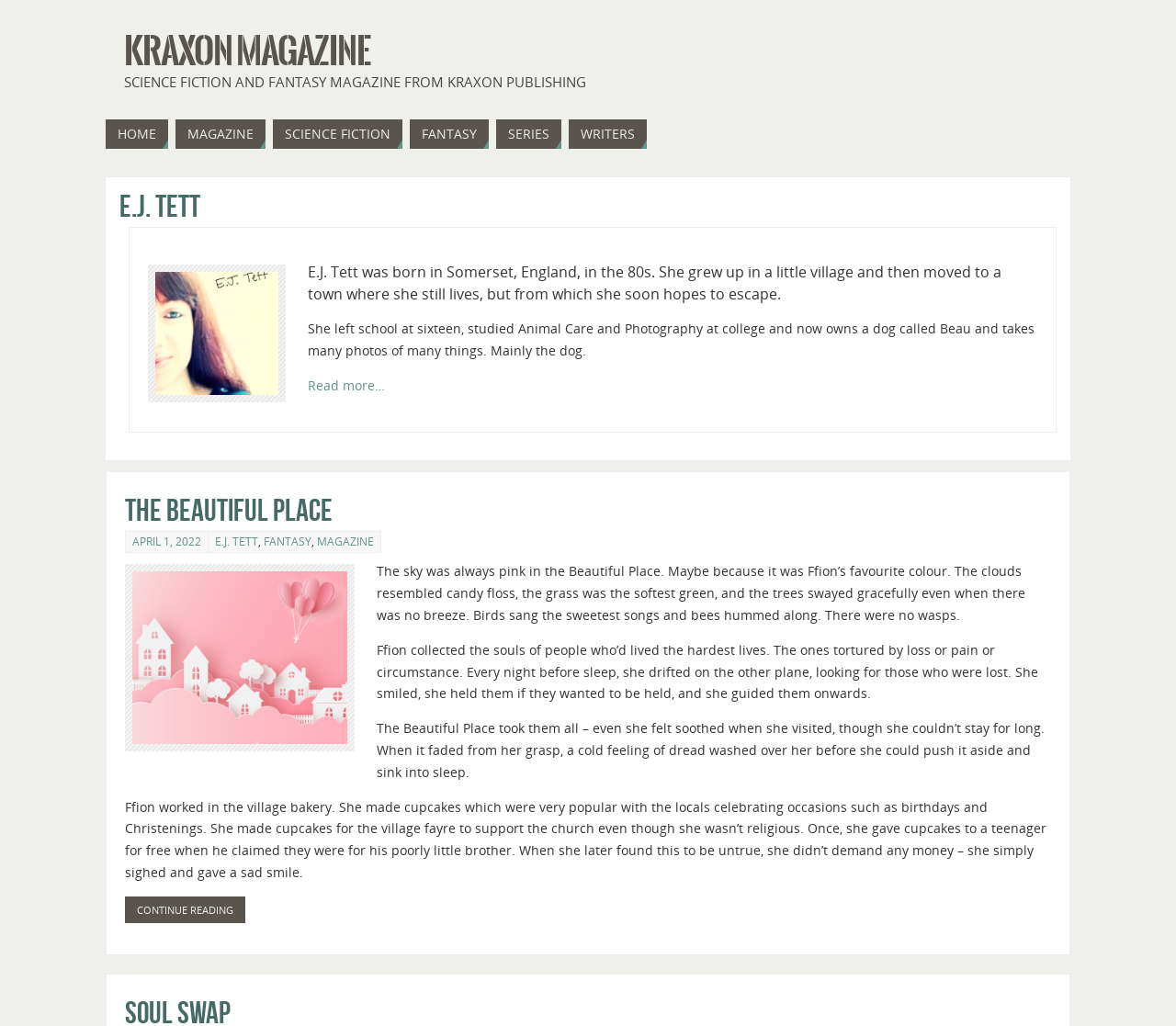Please give a short response to the question using one word or a phrase:
What is E.J. Tett's occupation?

Photographer